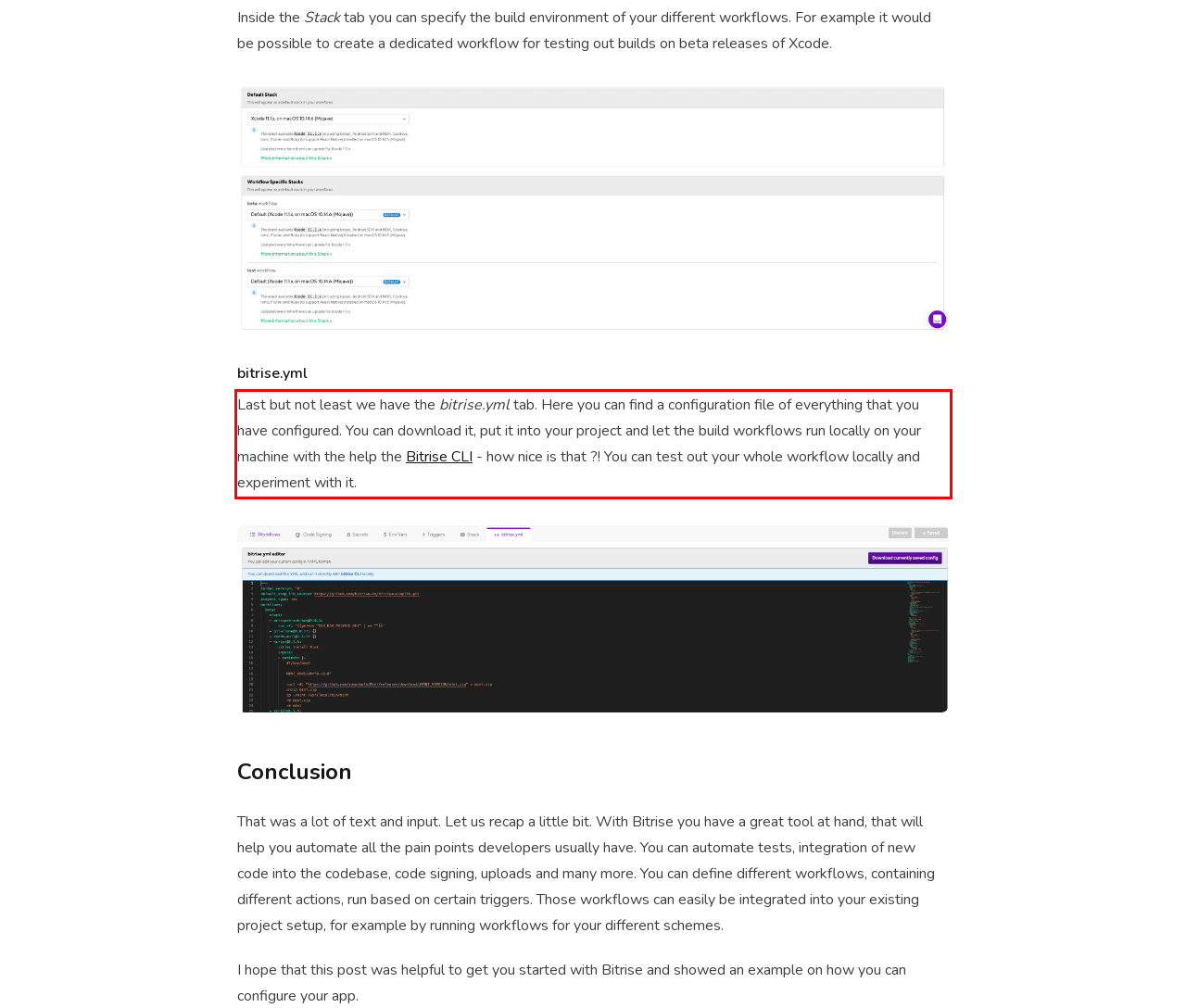Given the screenshot of a webpage, identify the red rectangle bounding box and recognize the text content inside it, generating the extracted text.

Last but not least we have the bitrise.yml tab. Here you can find a configuration file of everything that you have configured. You can download it, put it into your project and let the build workflows run locally on your machine with the help the Bitrise CLI - how nice is that ?! You can test out your whole workflow locally and experiment with it.